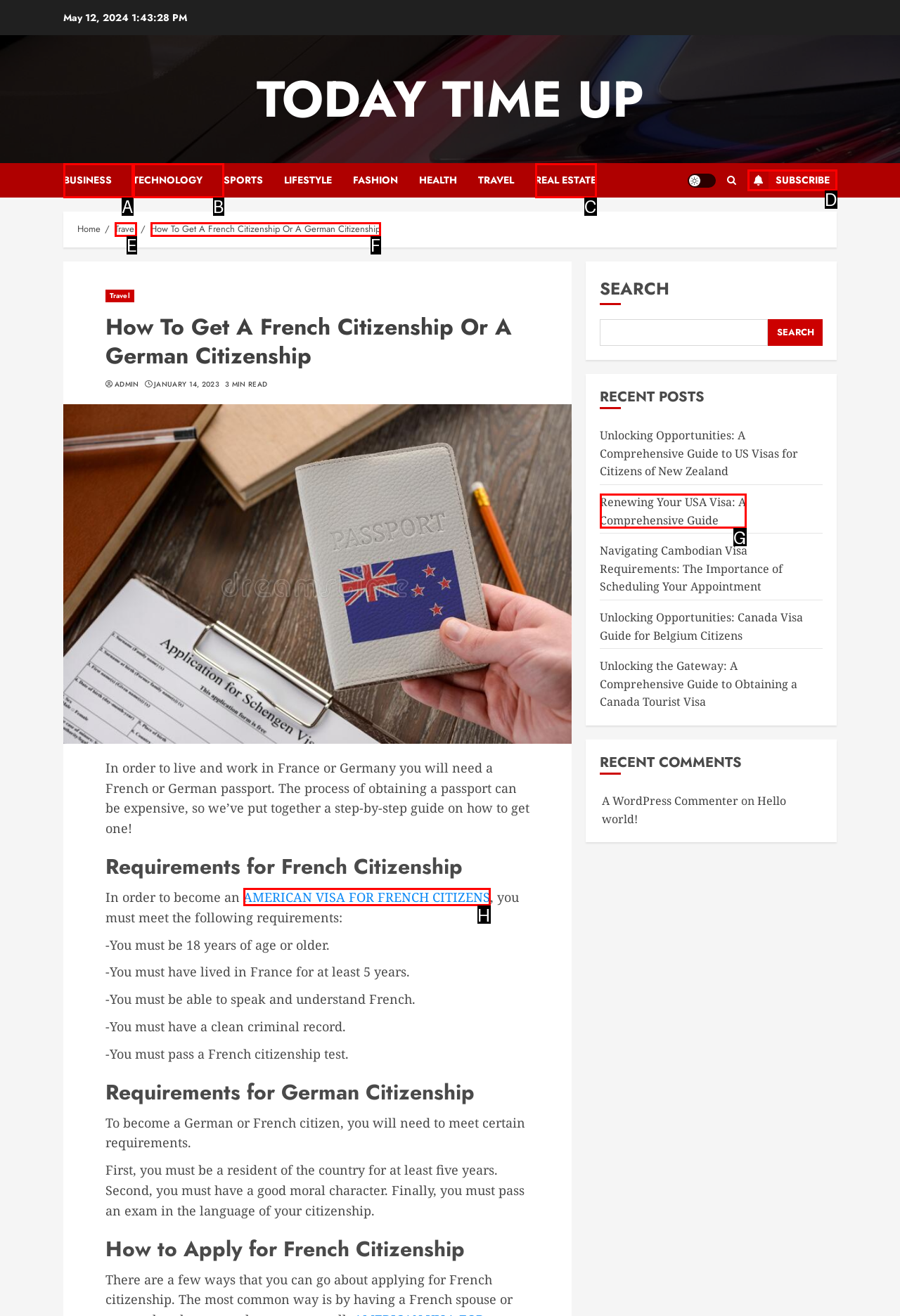Based on the description: AMERICAN VISA FOR FRENCH CITIZENS, select the HTML element that fits best. Provide the letter of the matching option.

H